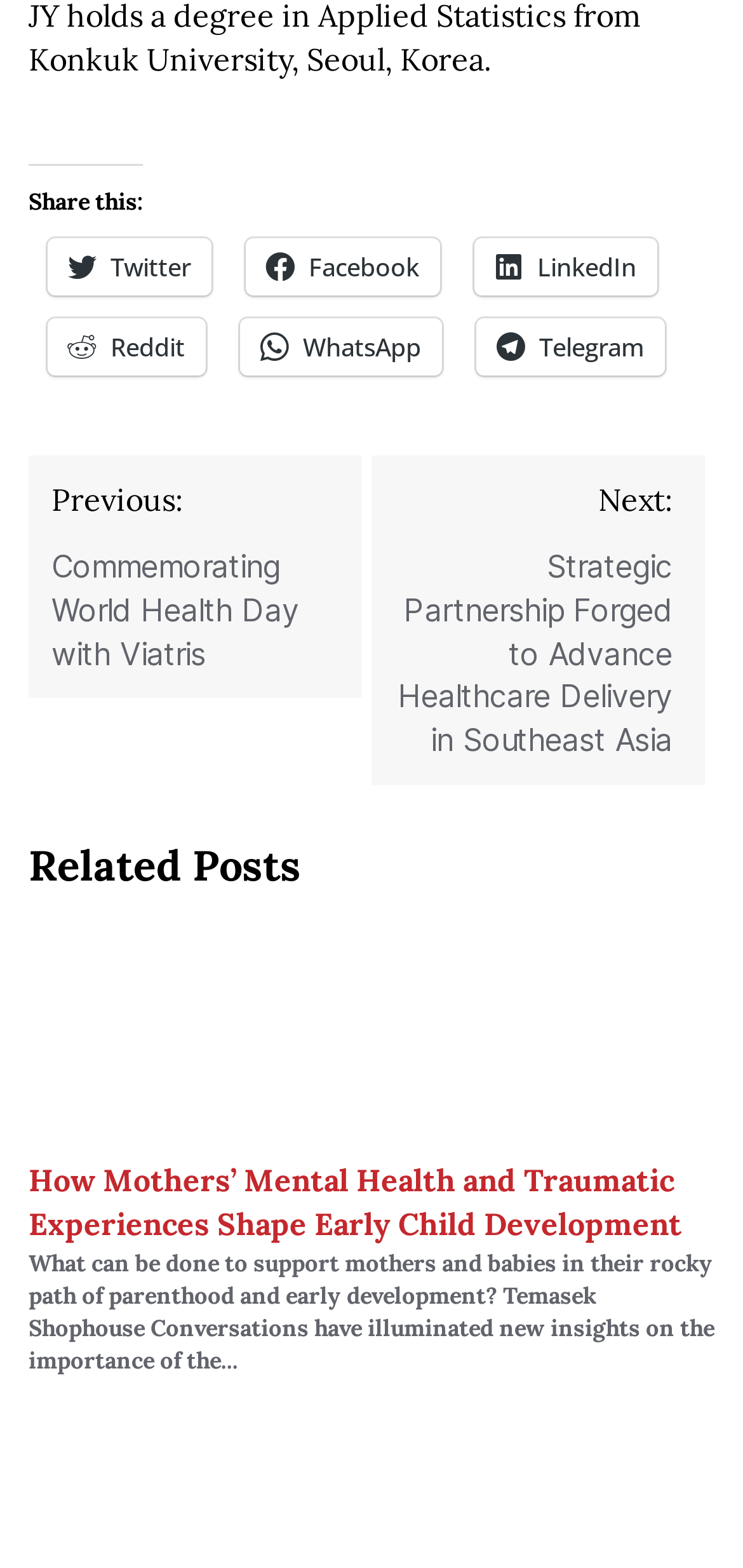Locate the bounding box coordinates of the element to click to perform the following action: 'Go to next post'. The coordinates should be given as four float values between 0 and 1, in the form of [left, top, right, bottom].

[0.5, 0.291, 0.949, 0.501]